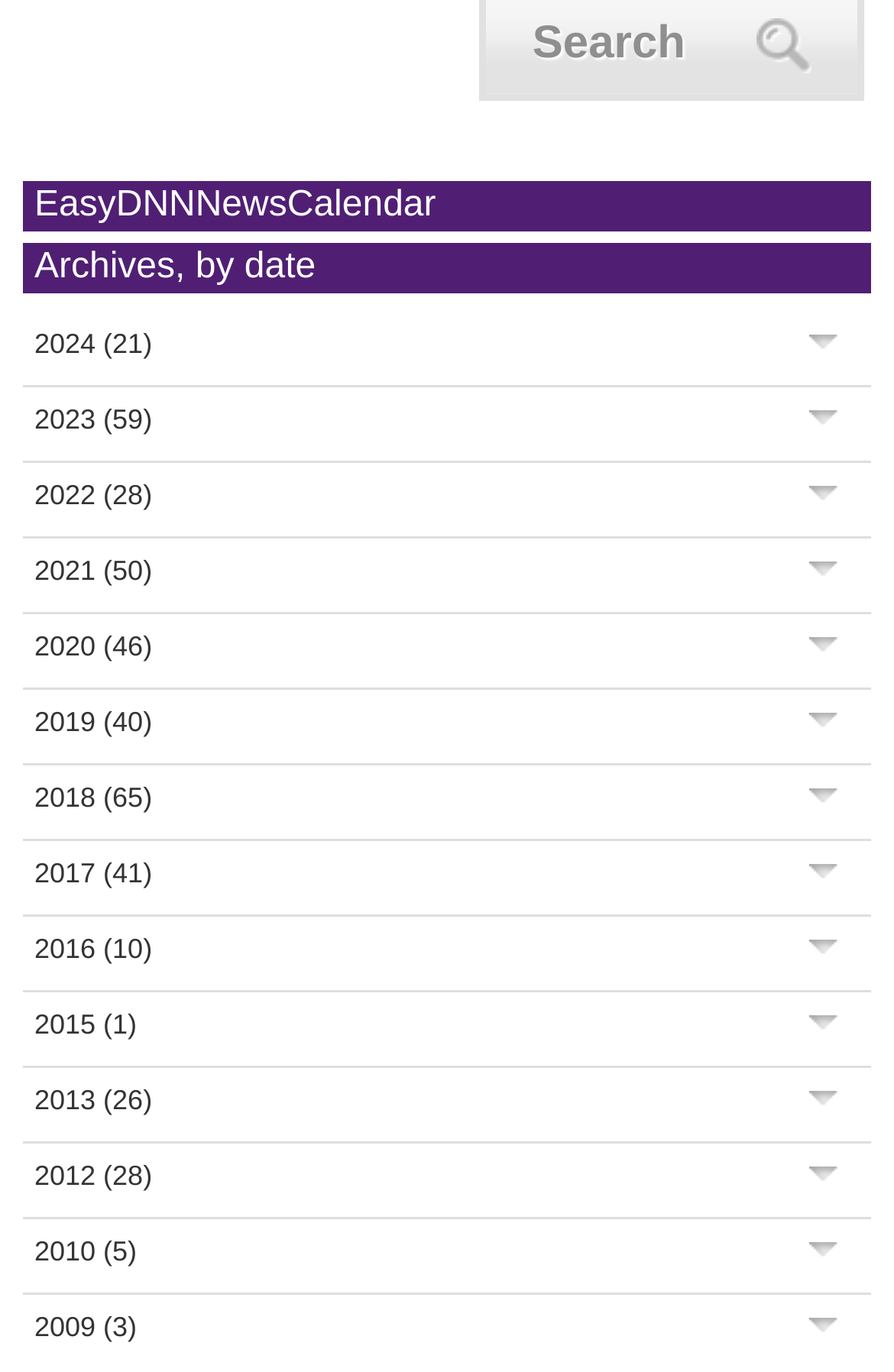How many years are listed on the webpage?
Using the image provided, answer with just one word or phrase.

13